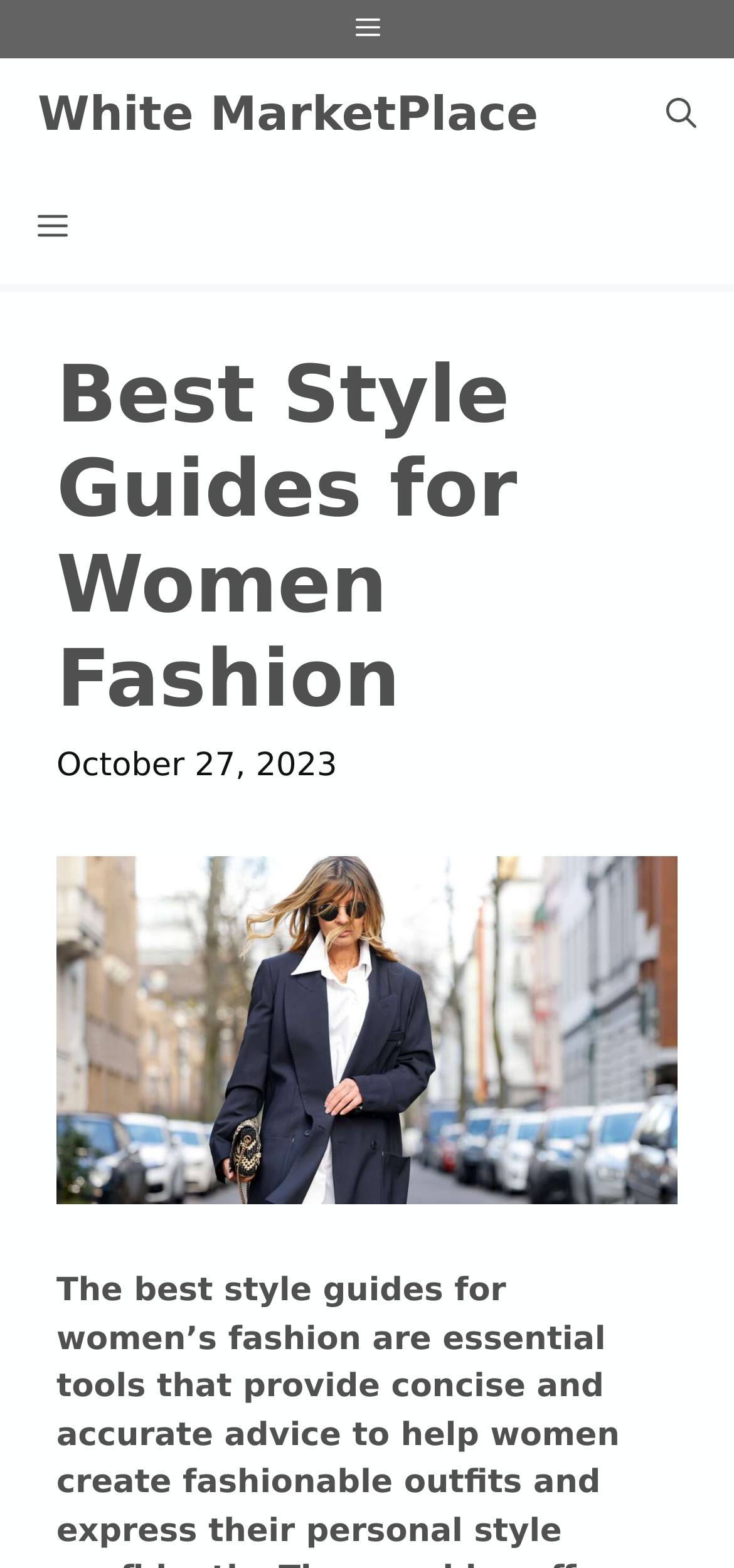What is the topic of the article?
Based on the image, answer the question with as much detail as possible.

I determined the topic of the article by looking at the heading element in the content section, which contains the text 'Best Style Guides for Women Fashion'.